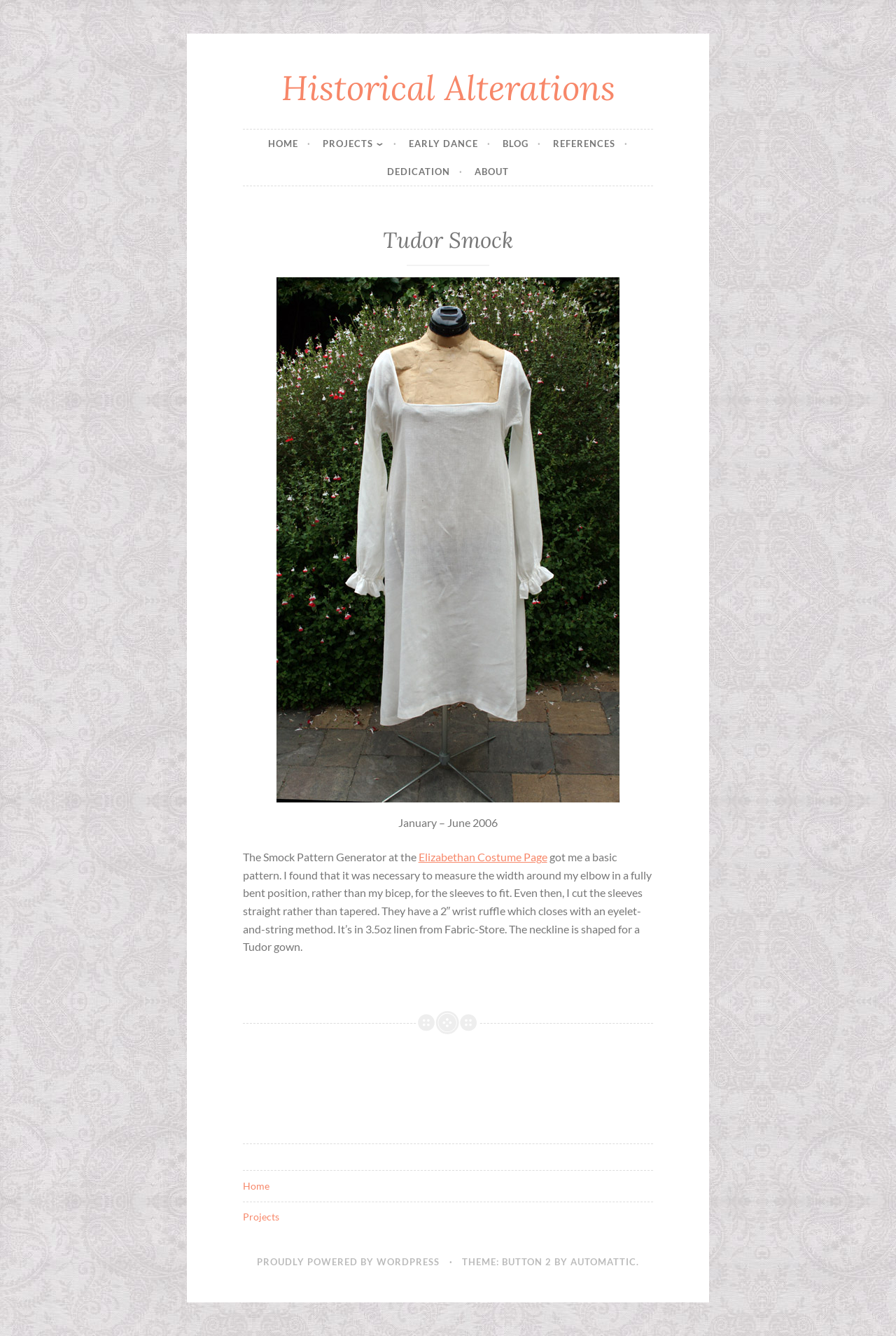What is the name of the page that the author got a basic pattern from? Look at the image and give a one-word or short phrase answer.

Elizabethan Costume Page